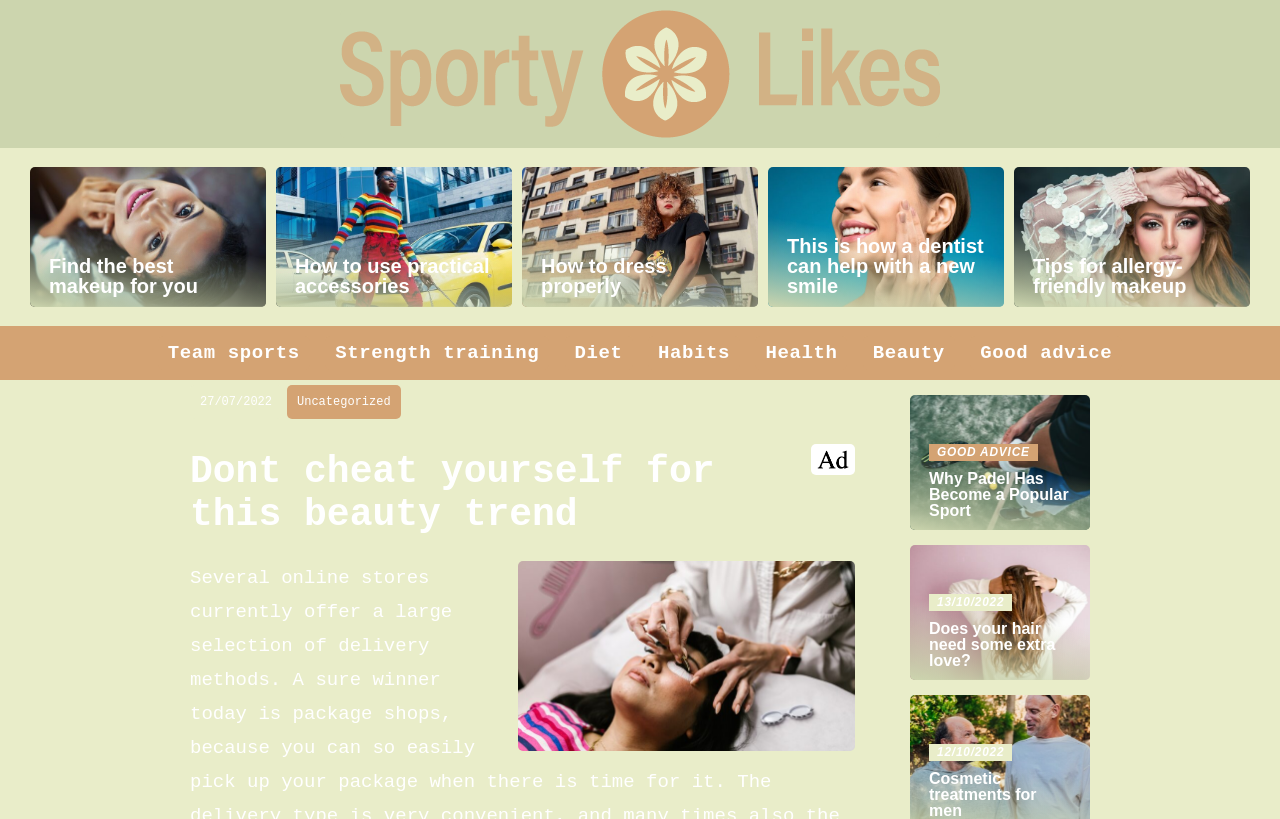Refer to the image and provide an in-depth answer to the question:
How many images are there on the webpage?

I counted the number of image elements on the webpage, which are the image element with the bounding box coordinates [0.266, 0.012, 0.734, 0.168] and the image element with the bounding box coordinates [0.637, 0.549, 0.664, 0.574]. There are 2 images in total.